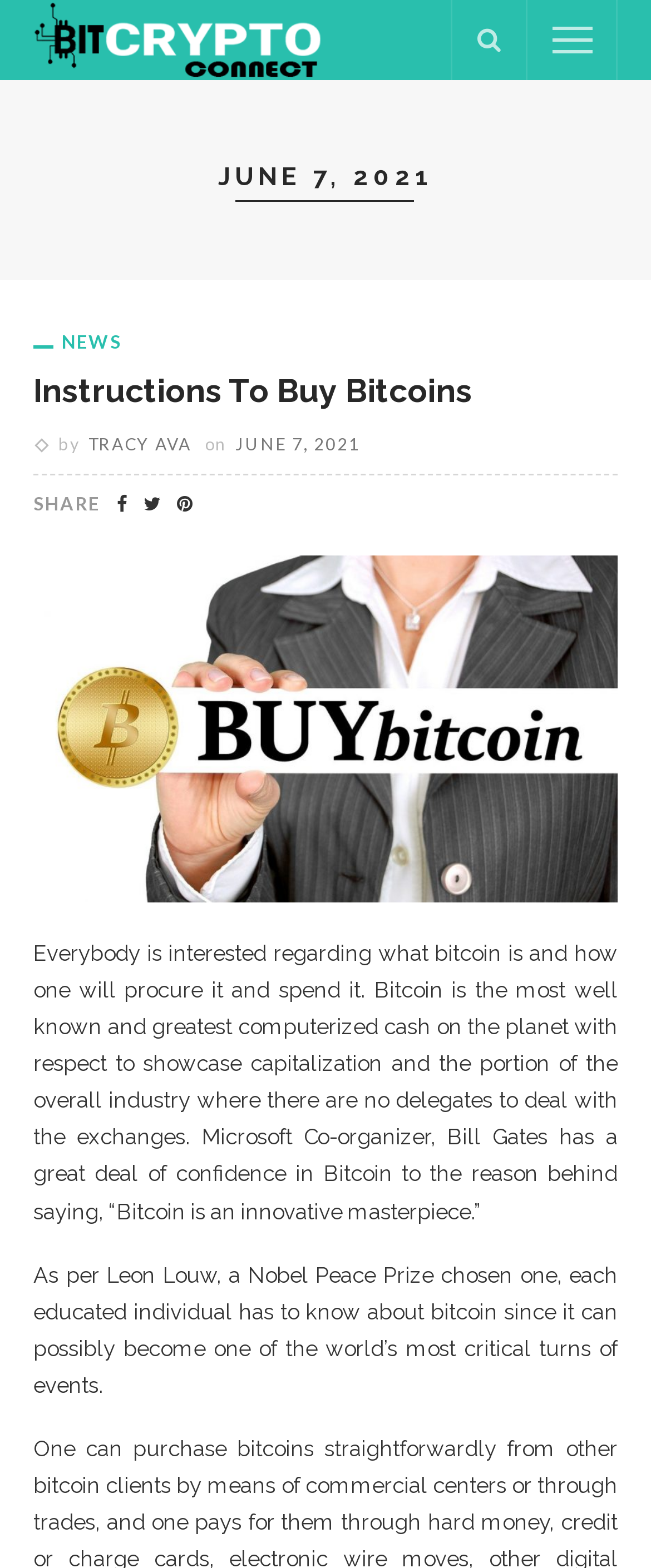Determine and generate the text content of the webpage's headline.

JUNE 7, 2021